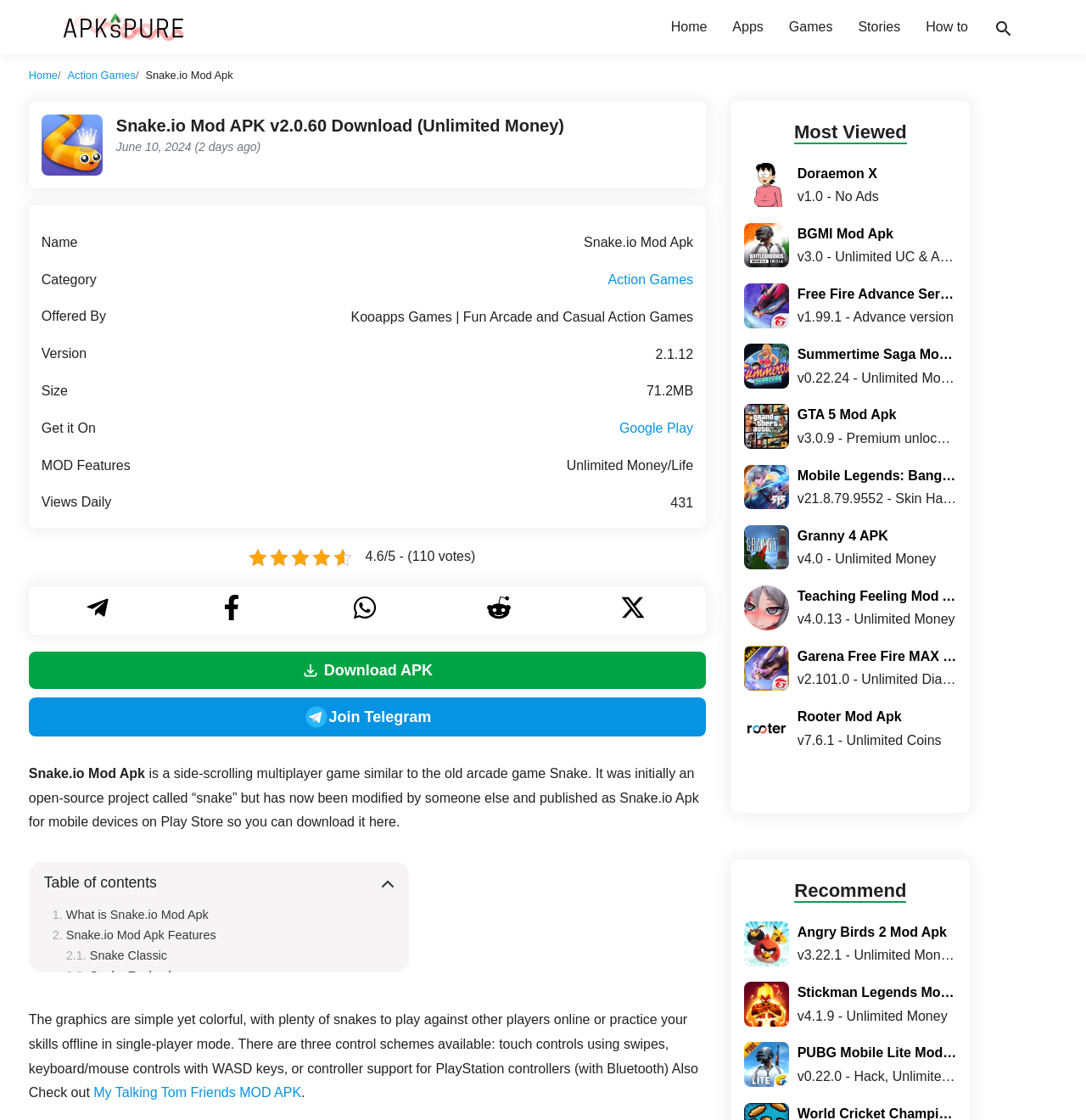How many votes does the game have?
Utilize the information in the image to give a detailed answer to the question.

The number of votes is mentioned in the static text '4.6/5 - (110 votes)'.